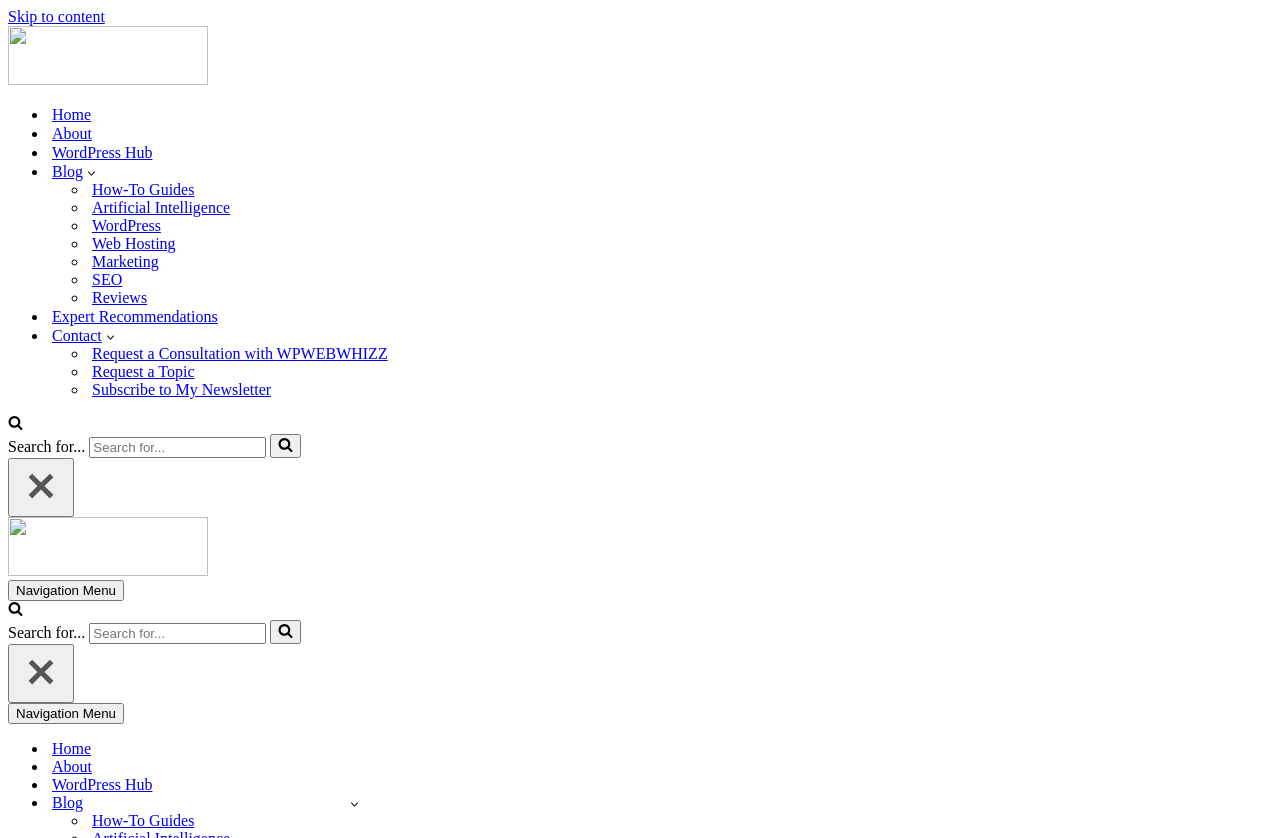Could you provide the bounding box coordinates for the portion of the screen to click to complete this instruction: "Request a consultation with WPWEBWHIZZ"?

[0.072, 0.412, 0.303, 0.433]